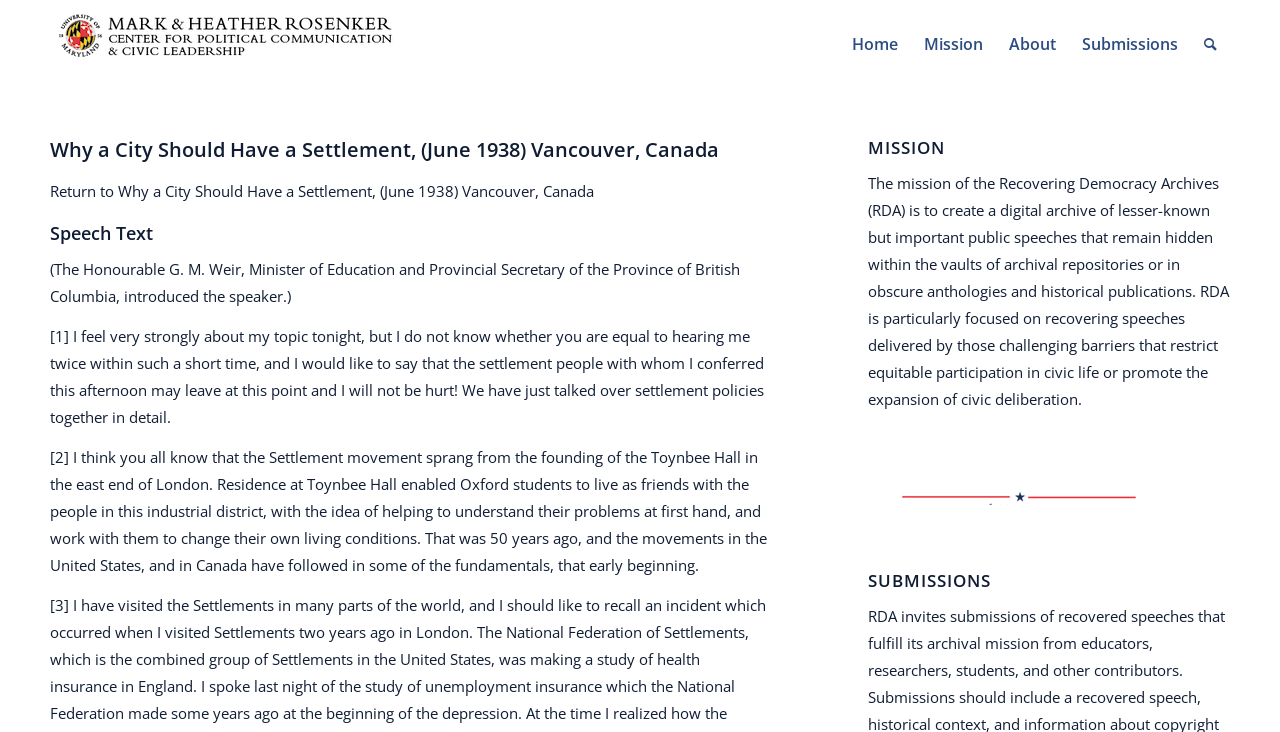Identify the bounding box coordinates of the clickable section necessary to follow the following instruction: "read speech text". The coordinates should be presented as four float numbers from 0 to 1, i.e., [left, top, right, bottom].

[0.039, 0.306, 0.599, 0.333]